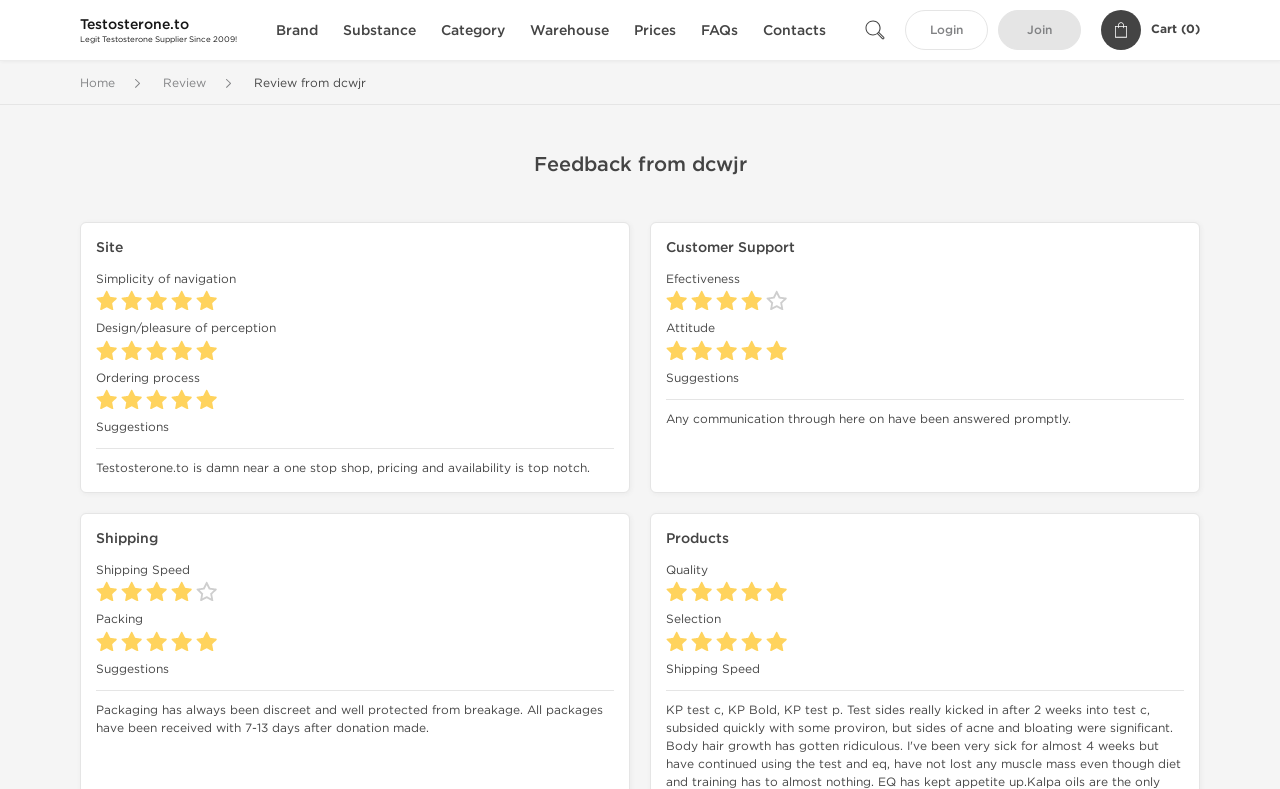What is the packaging like?
Please respond to the question with a detailed and well-explained answer.

The reviewer mentions that the packaging has always been discreet and well protected from breakage, indicating that the website takes care to ensure that products are safely and securely packaged.